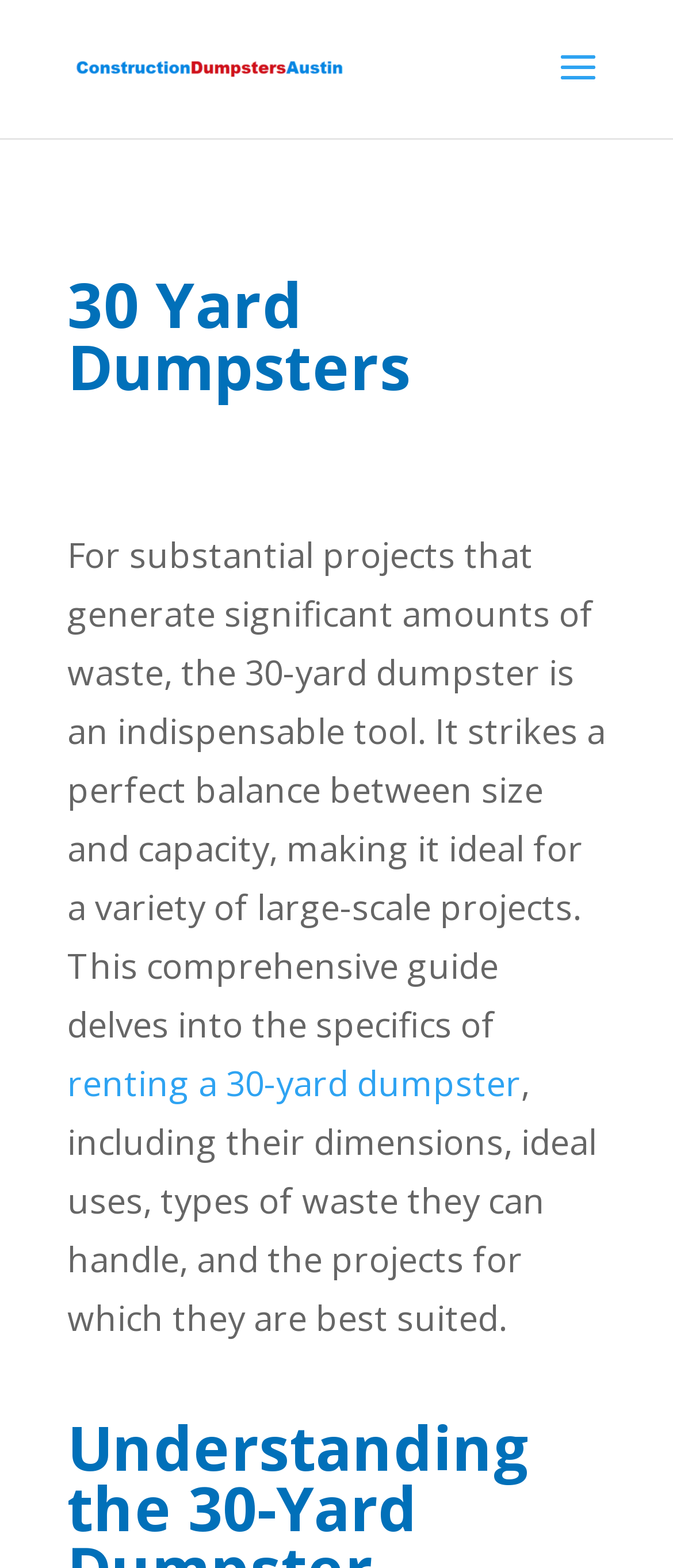What is the ideal use of a 30-yard dumpster? Based on the screenshot, please respond with a single word or phrase.

Large-scale projects